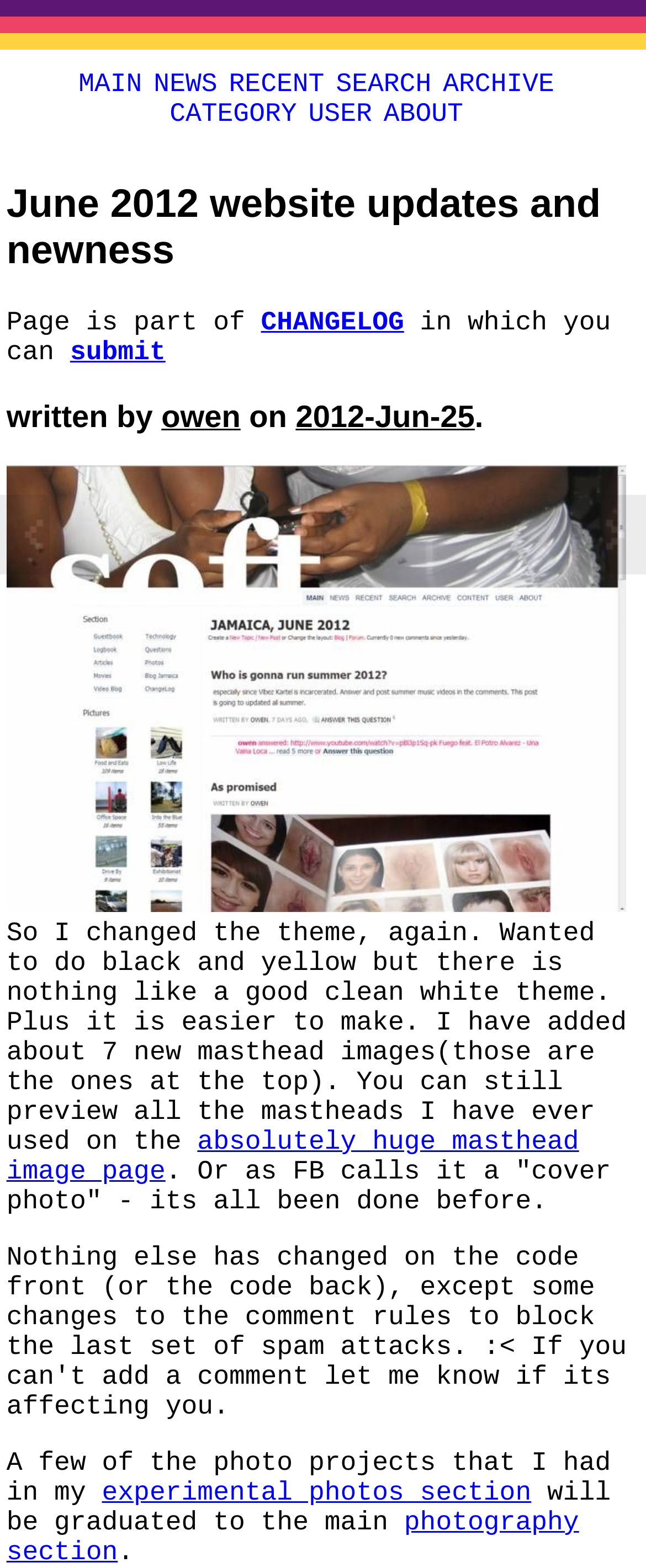Locate the bounding box coordinates of the area to click to fulfill this instruction: "read about the author". The bounding box should be presented as four float numbers between 0 and 1, in the order [left, top, right, bottom].

[0.591, 0.062, 0.72, 0.083]